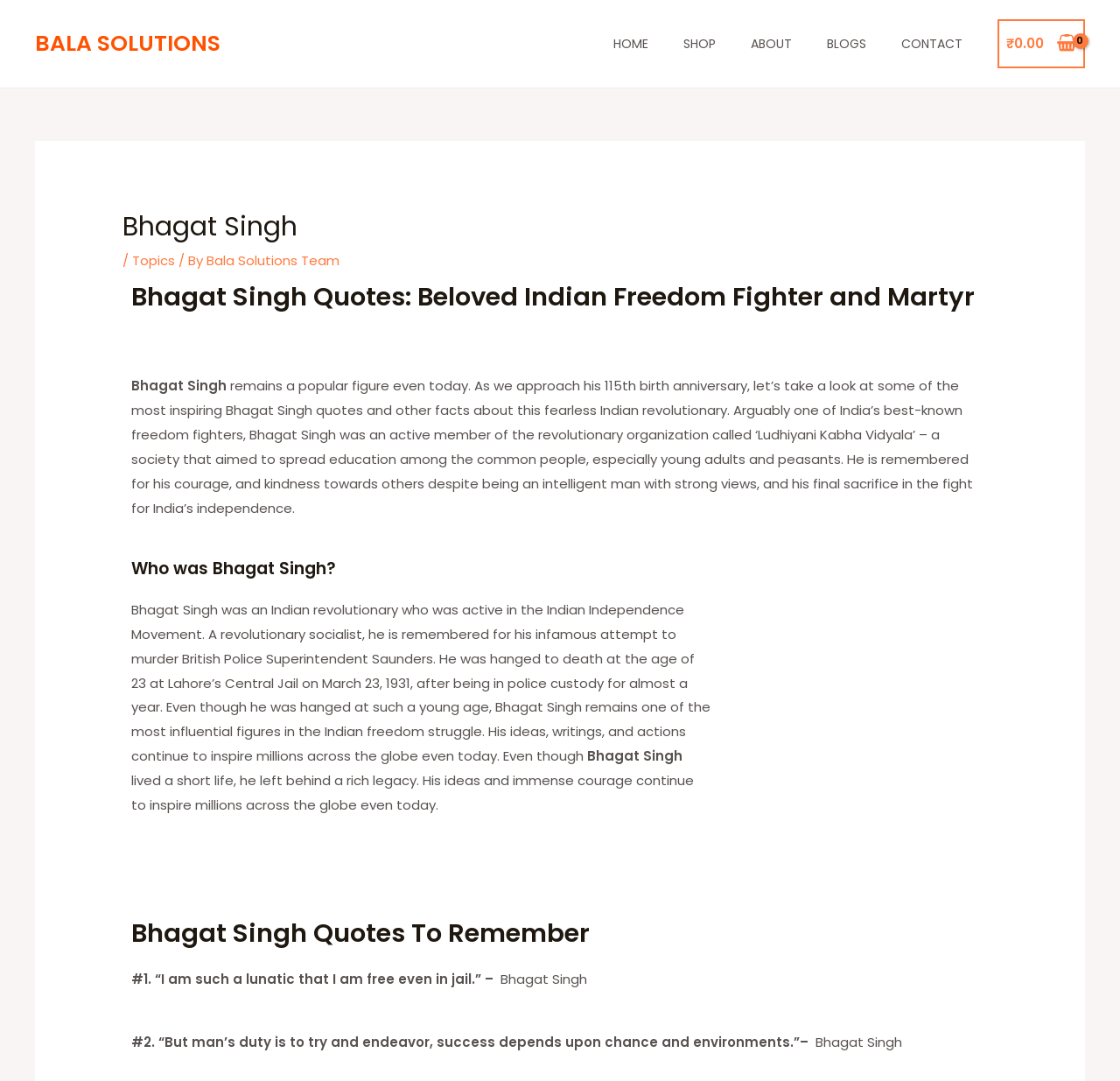What is the first quote mentioned on the webpage?
Please provide a comprehensive answer based on the information in the image.

I found this answer by looking at the heading 'Bhagat Singh Quotes To Remember' and the adjacent static text '#1. “I am such a lunatic that I am free even in jail.”', which suggests that this is the first quote mentioned on the webpage.